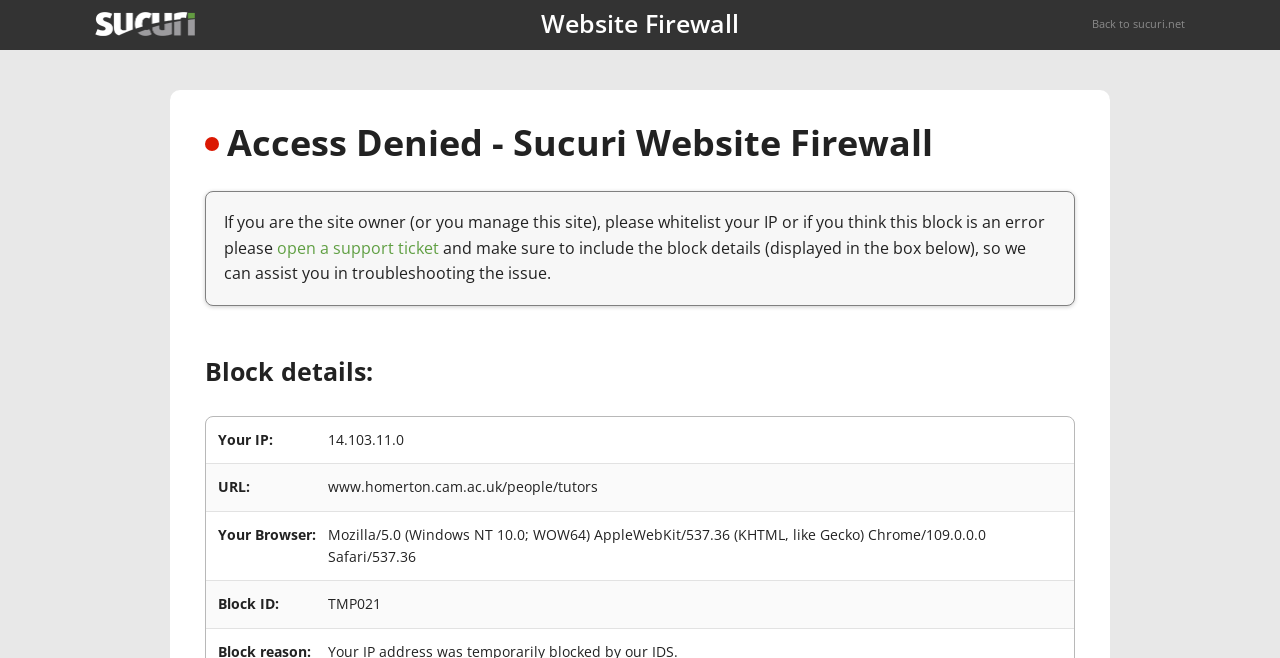Answer succinctly with a single word or phrase:
What is the block ID?

TMP021